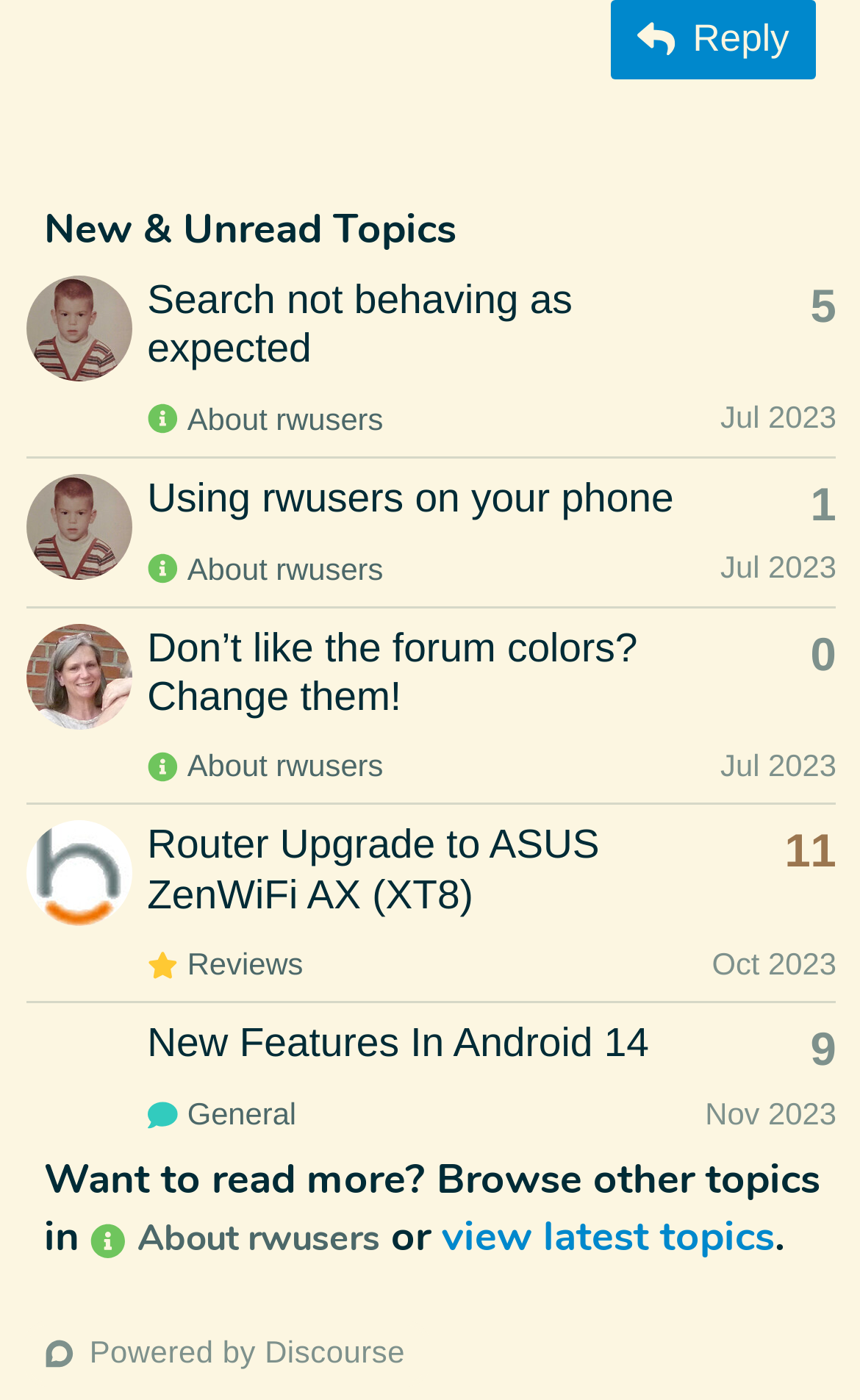Find the bounding box coordinates of the element's region that should be clicked in order to follow the given instruction: "Read topic 'Router Upgrade to ASUS ZenWiFi AX (XT8)'". The coordinates should consist of four float numbers between 0 and 1, i.e., [left, top, right, bottom].

[0.171, 0.587, 0.697, 0.654]